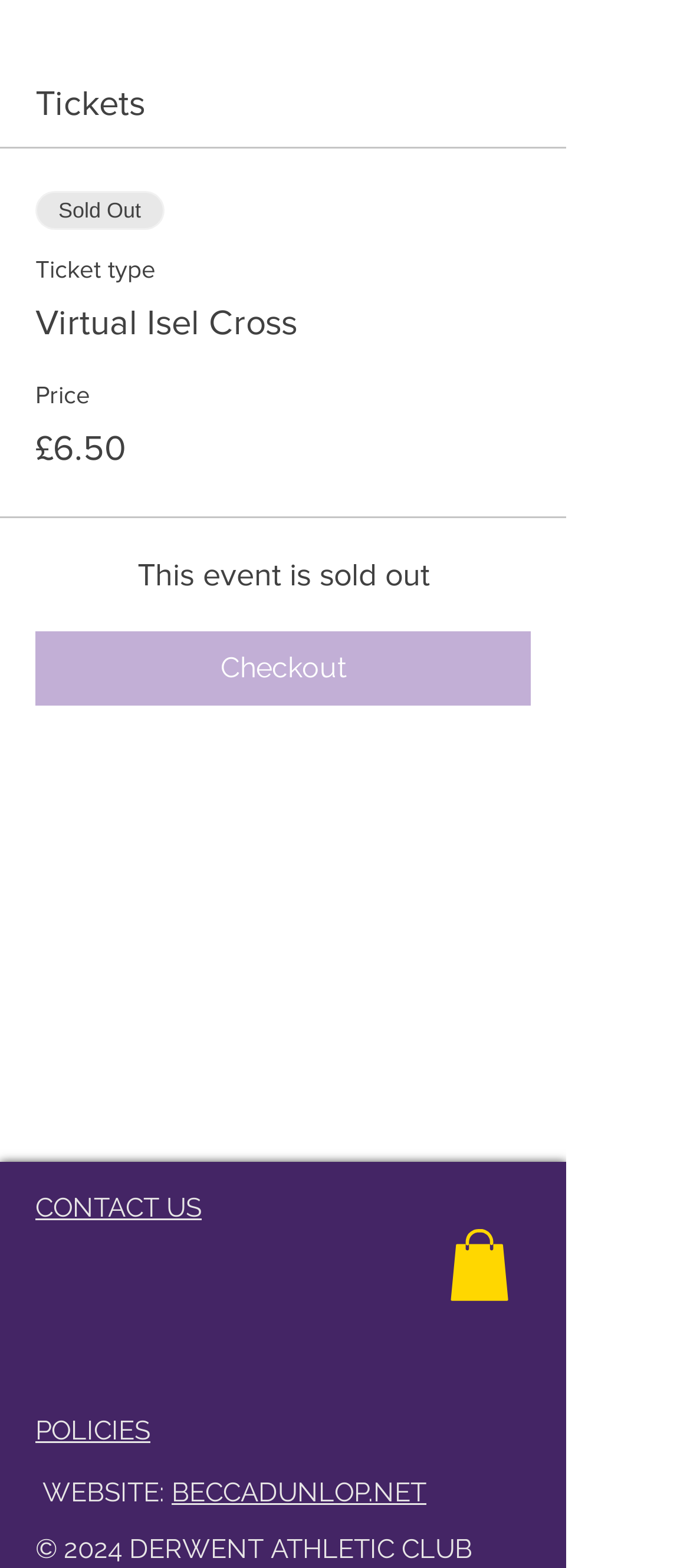Identify the bounding box of the HTML element described as: "aria-label="Derwent AC Open Facebook"".

[0.167, 0.792, 0.256, 0.832]